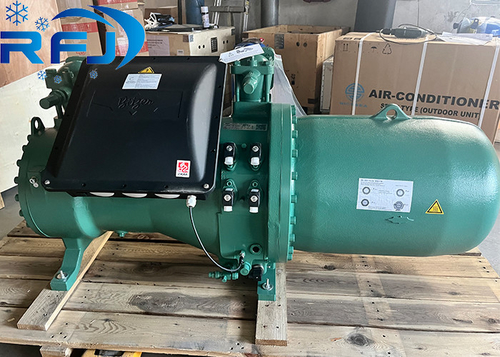Please answer the following question using a single word or phrase: 
What is the purpose of the Bitzer CSH Series Screw Compressor?

Refrigeration and air conditioning